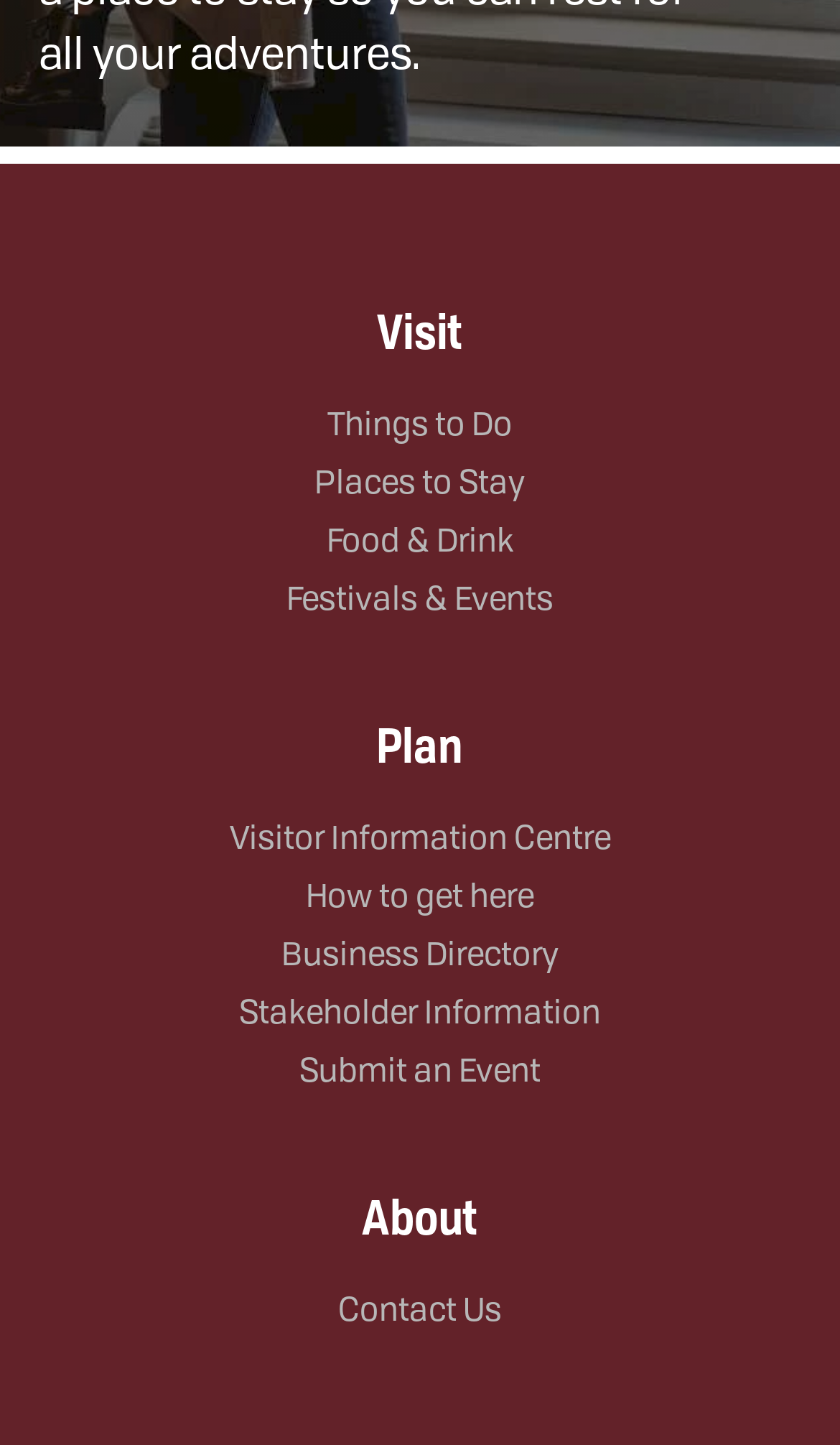Please determine the bounding box coordinates of the section I need to click to accomplish this instruction: "Get the phone number".

None